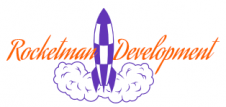What font color is used for the company name?
Based on the visual details in the image, please answer the question thoroughly.

The caption states that the name 'Rocketman Development' is displayed prominently in an engaging orange font, which suggests that the font color used for the company name is orange.